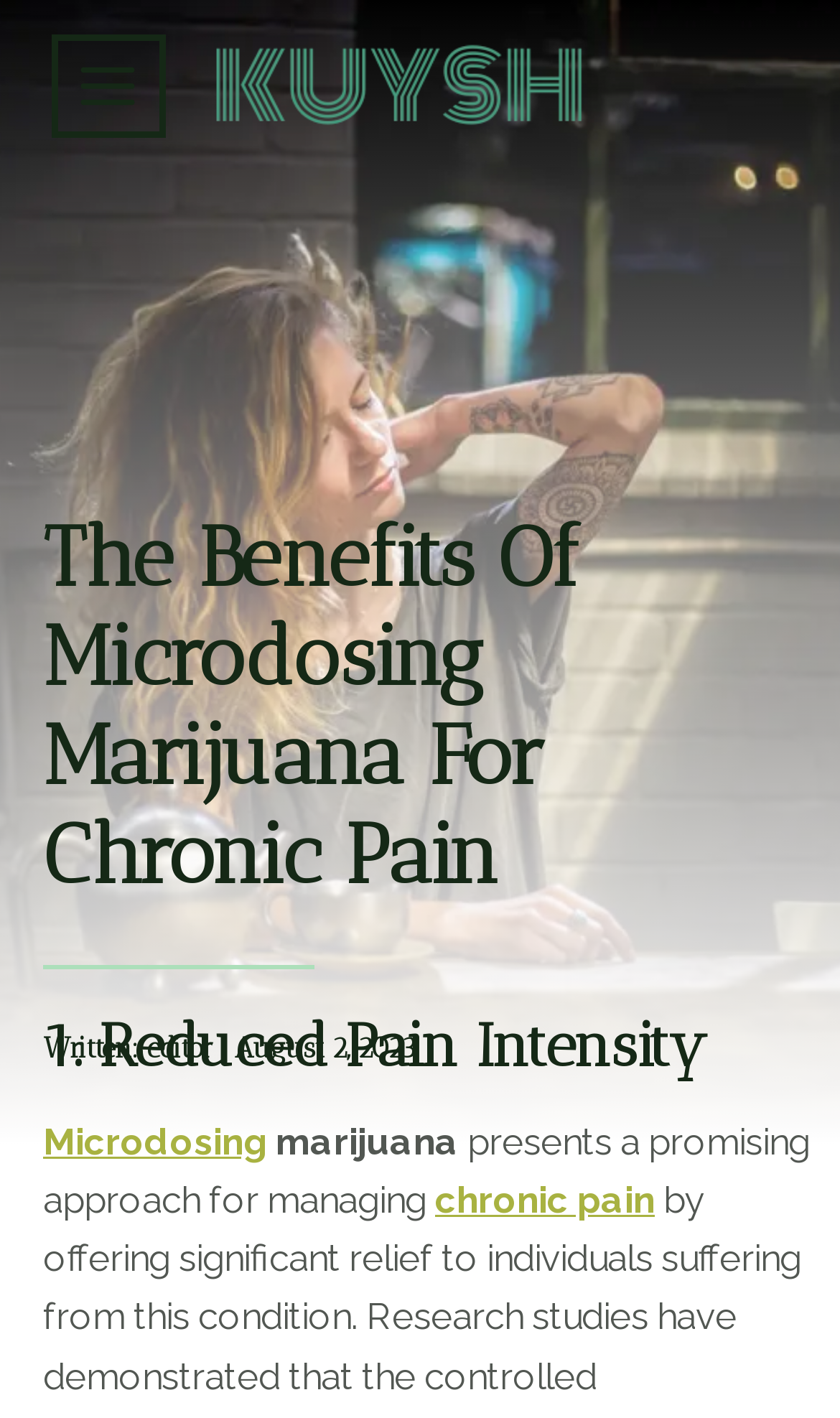Observe the image and answer the following question in detail: What is the first benefit of microdosing marijuana?

I found the first benefit of microdosing marijuana by looking at the heading that says '1. Reduced Pain Intensity', which is located below the introduction of the article.